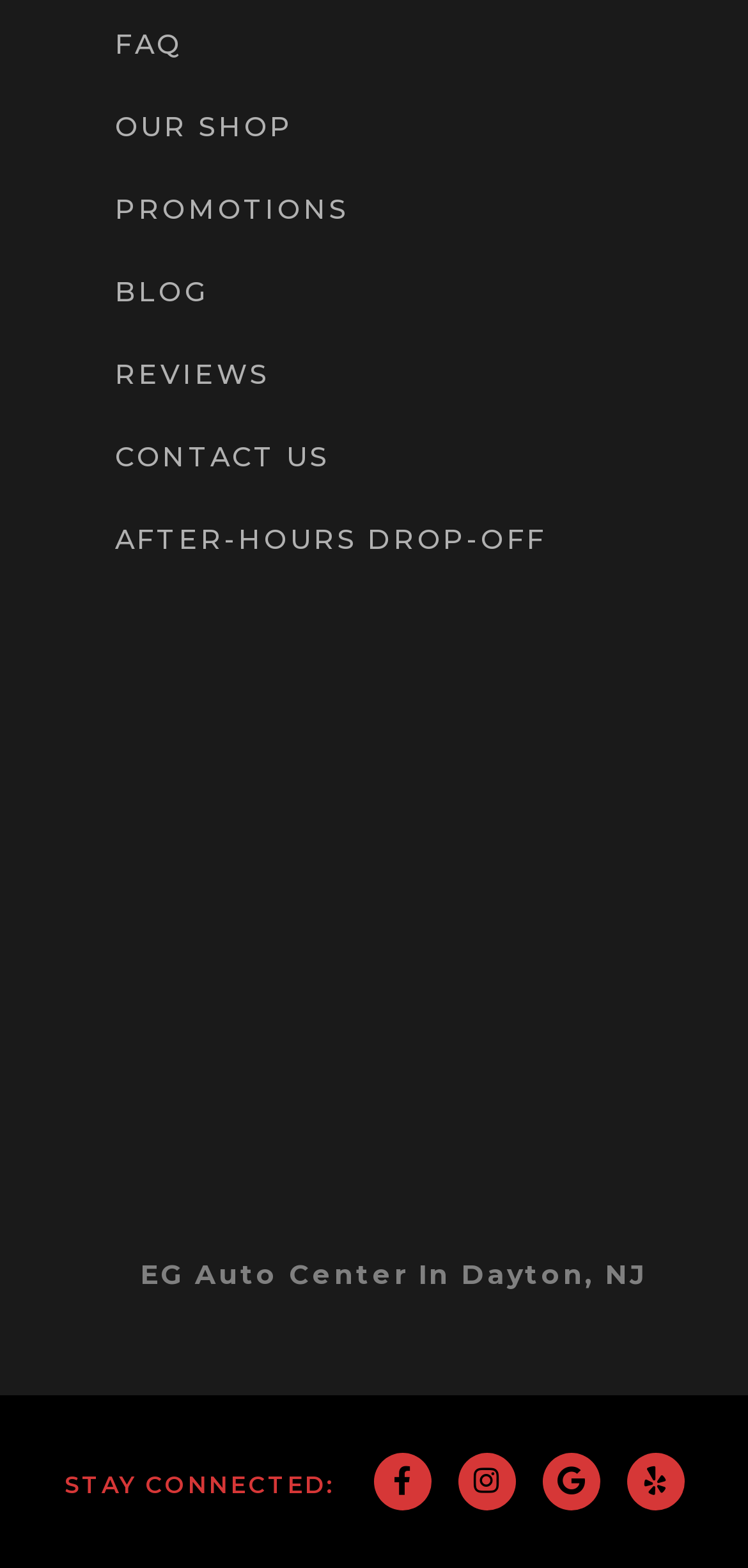Please identify the coordinates of the bounding box for the clickable region that will accomplish this instruction: "visit OUR SHOP".

[0.103, 0.055, 0.949, 0.107]